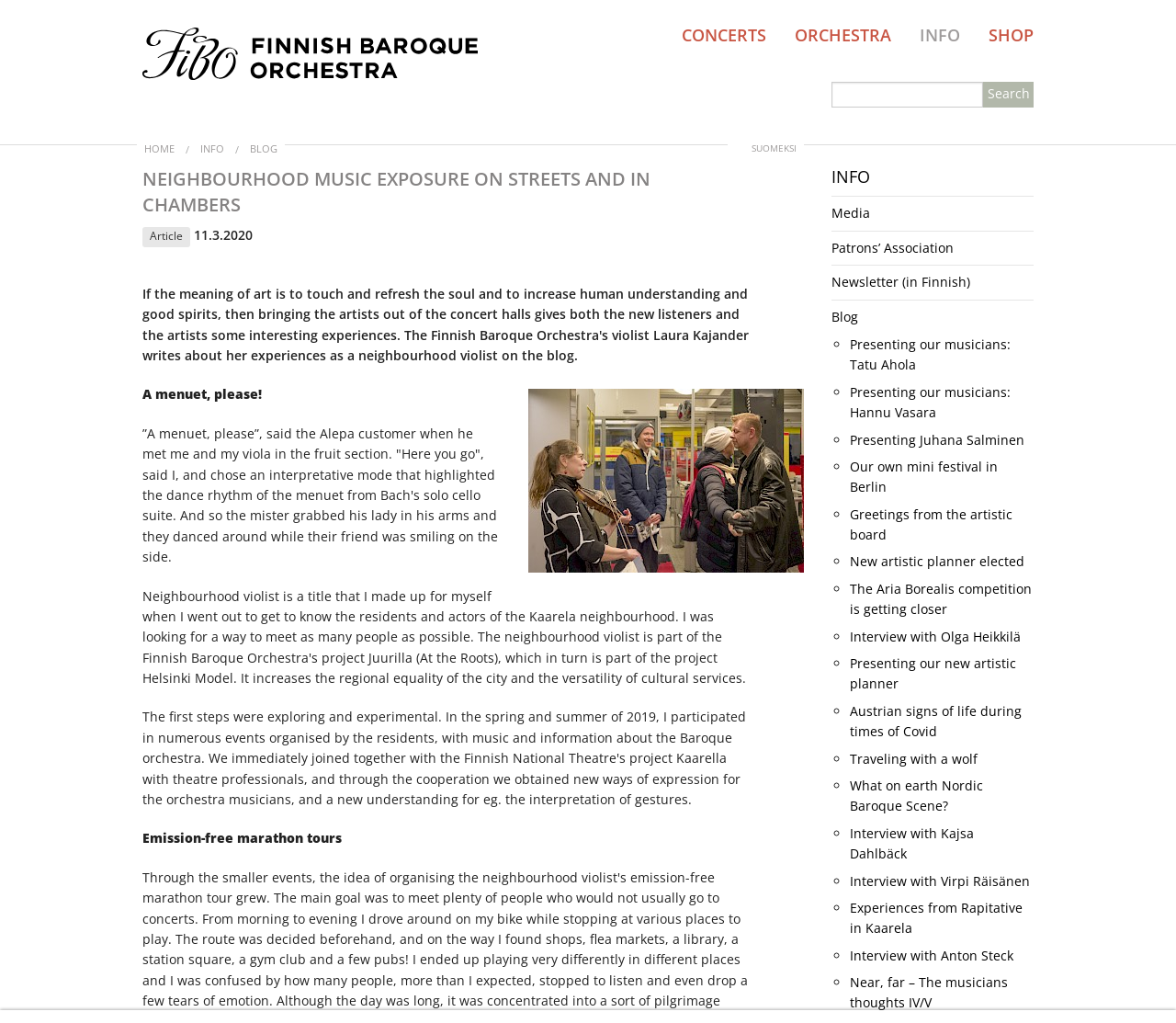Identify the bounding box coordinates for the element you need to click to achieve the following task: "Go to the CONCERTS page". The coordinates must be four float values ranging from 0 to 1, formatted as [left, top, right, bottom].

[0.568, 0.0, 0.663, 0.069]